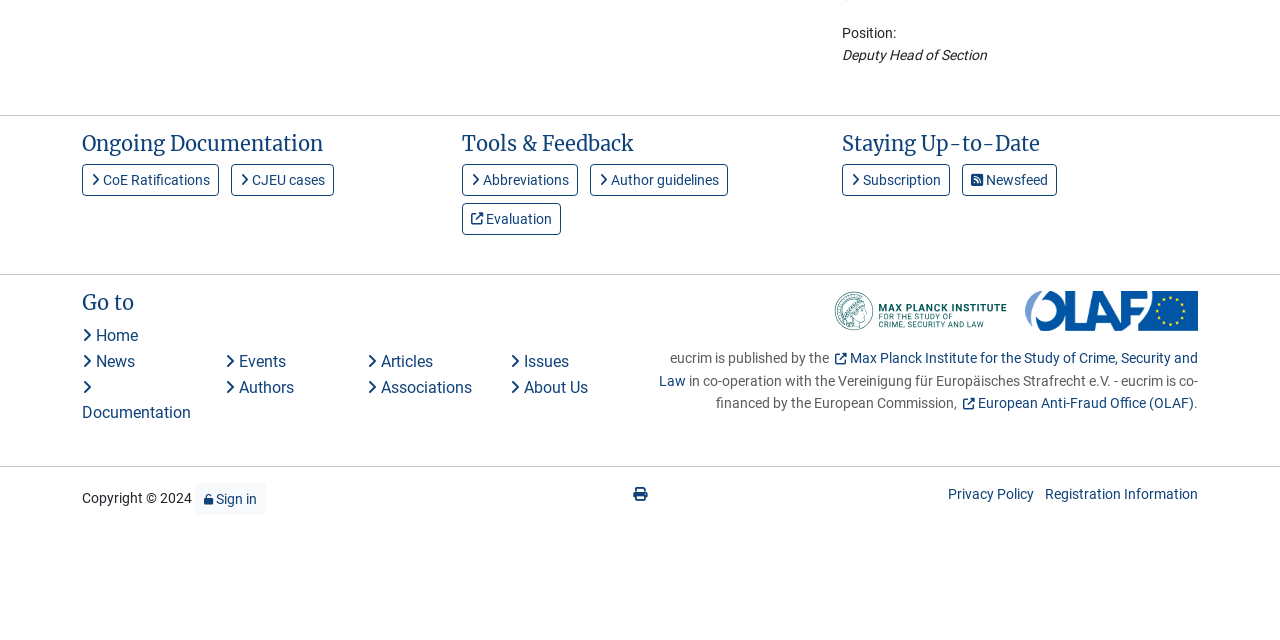Find the bounding box coordinates corresponding to the UI element with the description: "Registration Information". The coordinates should be formatted as [left, top, right, bottom], with values as floats between 0 and 1.

[0.816, 0.759, 0.936, 0.784]